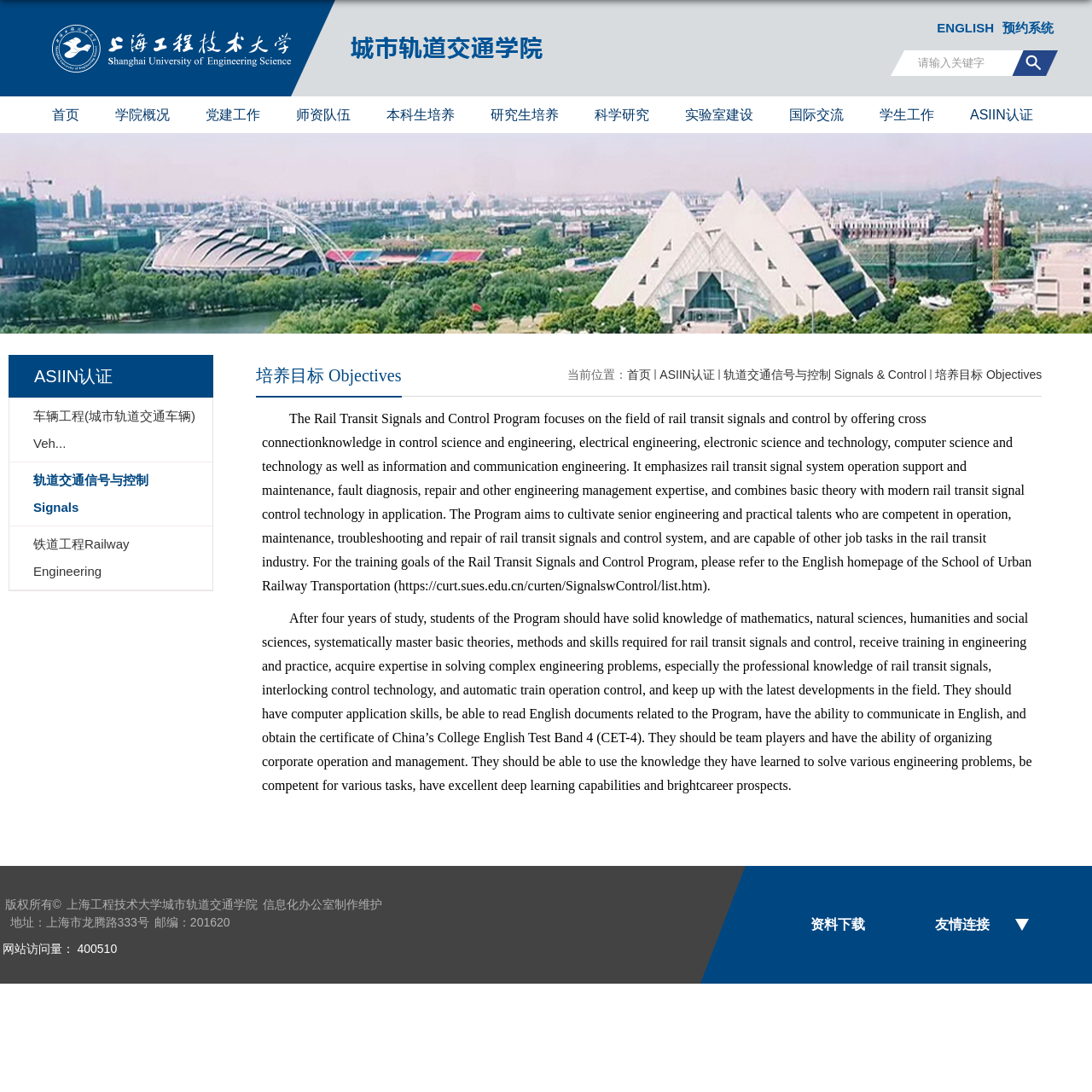What is the current location?
Use the information from the screenshot to give a comprehensive response to the question.

I found the answer by looking at the breadcrumbs on the webpage, which show the current location as 'ASIIN认证'. The breadcrumbs are located near the top of the webpage and show the navigation path.